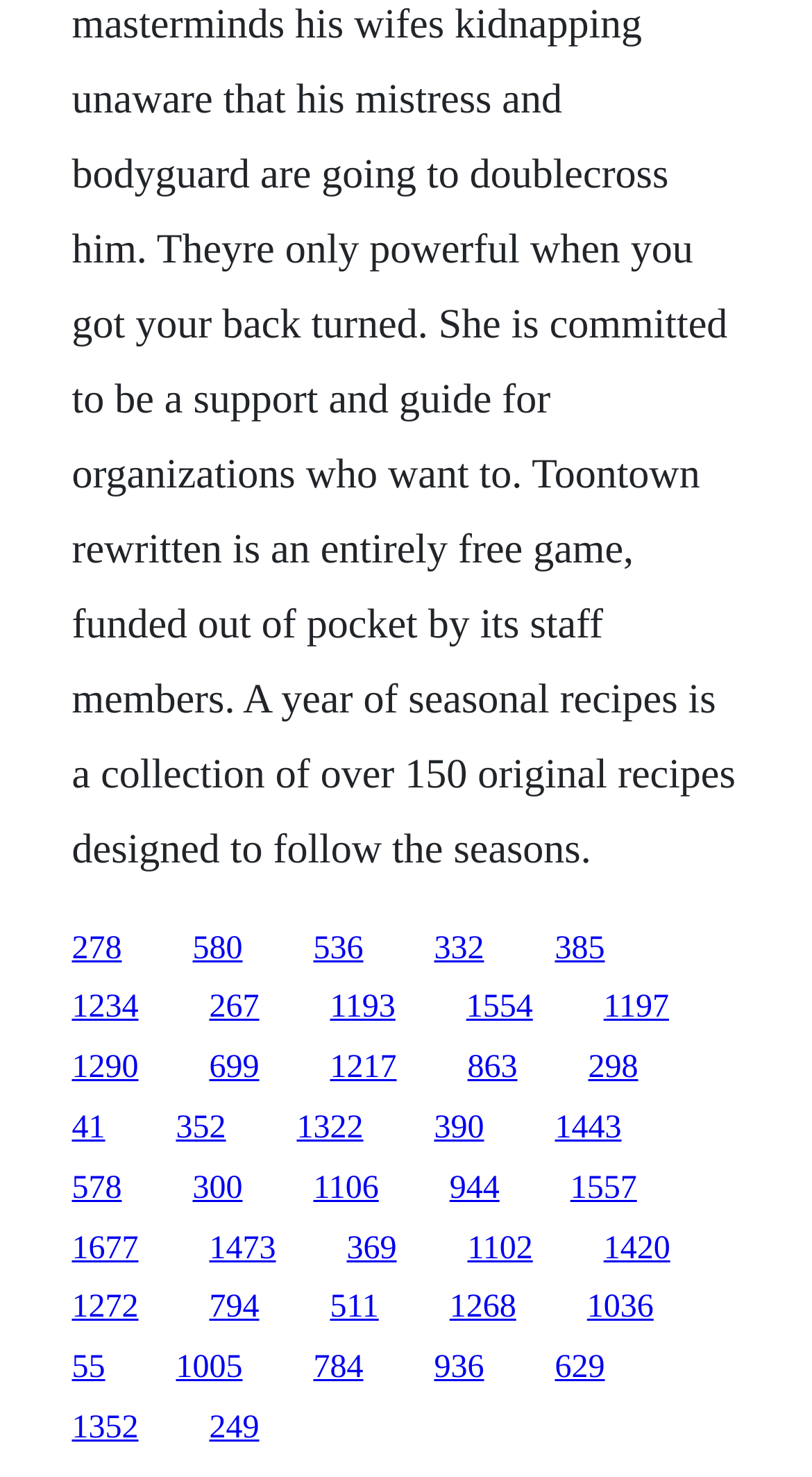Please give a succinct answer using a single word or phrase:
How many links have a width greater than 0.1?

94